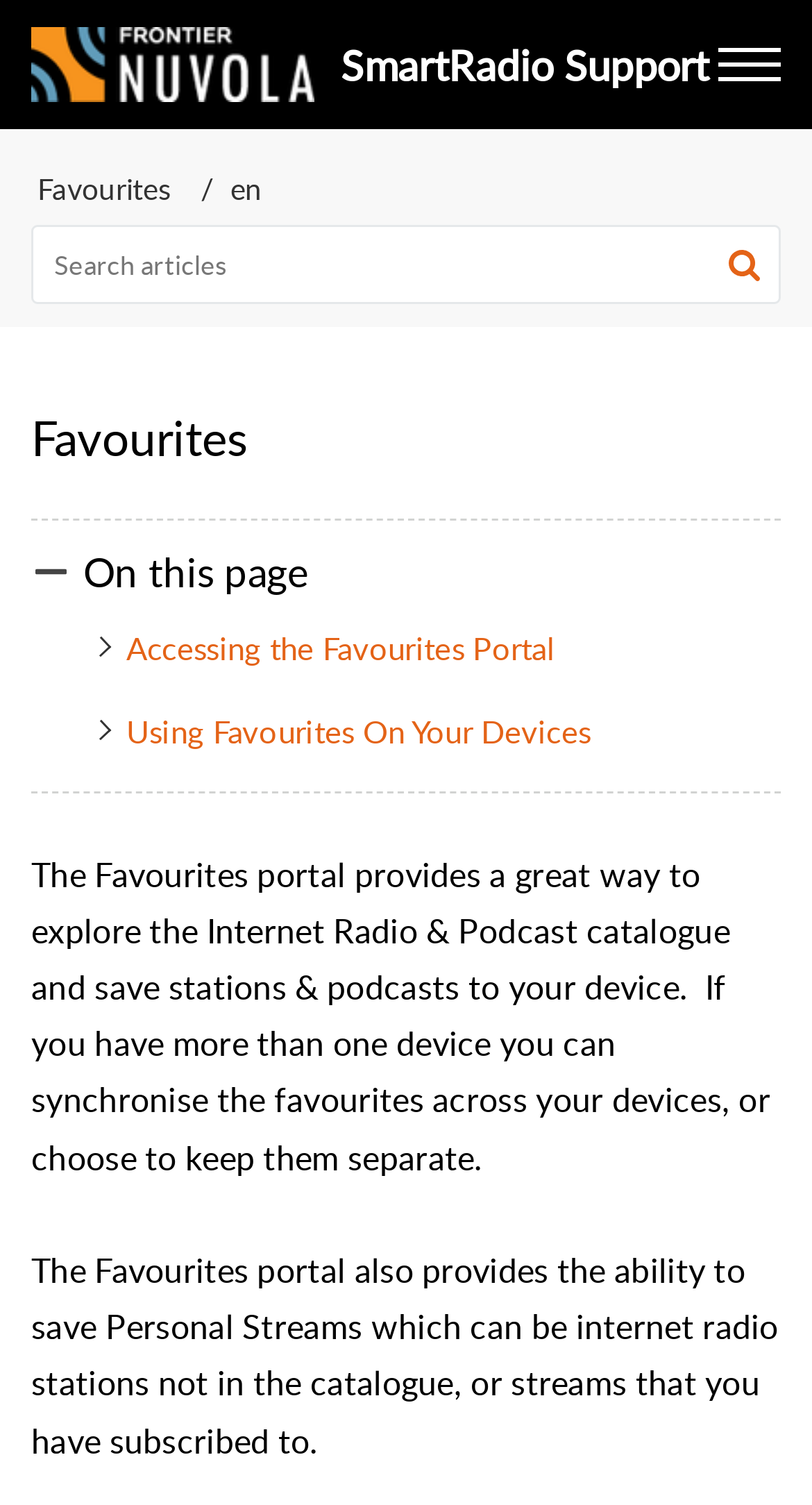Please identify the bounding box coordinates of the clickable element to fulfill the following instruction: "access Favourites portal". The coordinates should be four float numbers between 0 and 1, i.e., [left, top, right, bottom].

[0.155, 0.413, 0.684, 0.446]